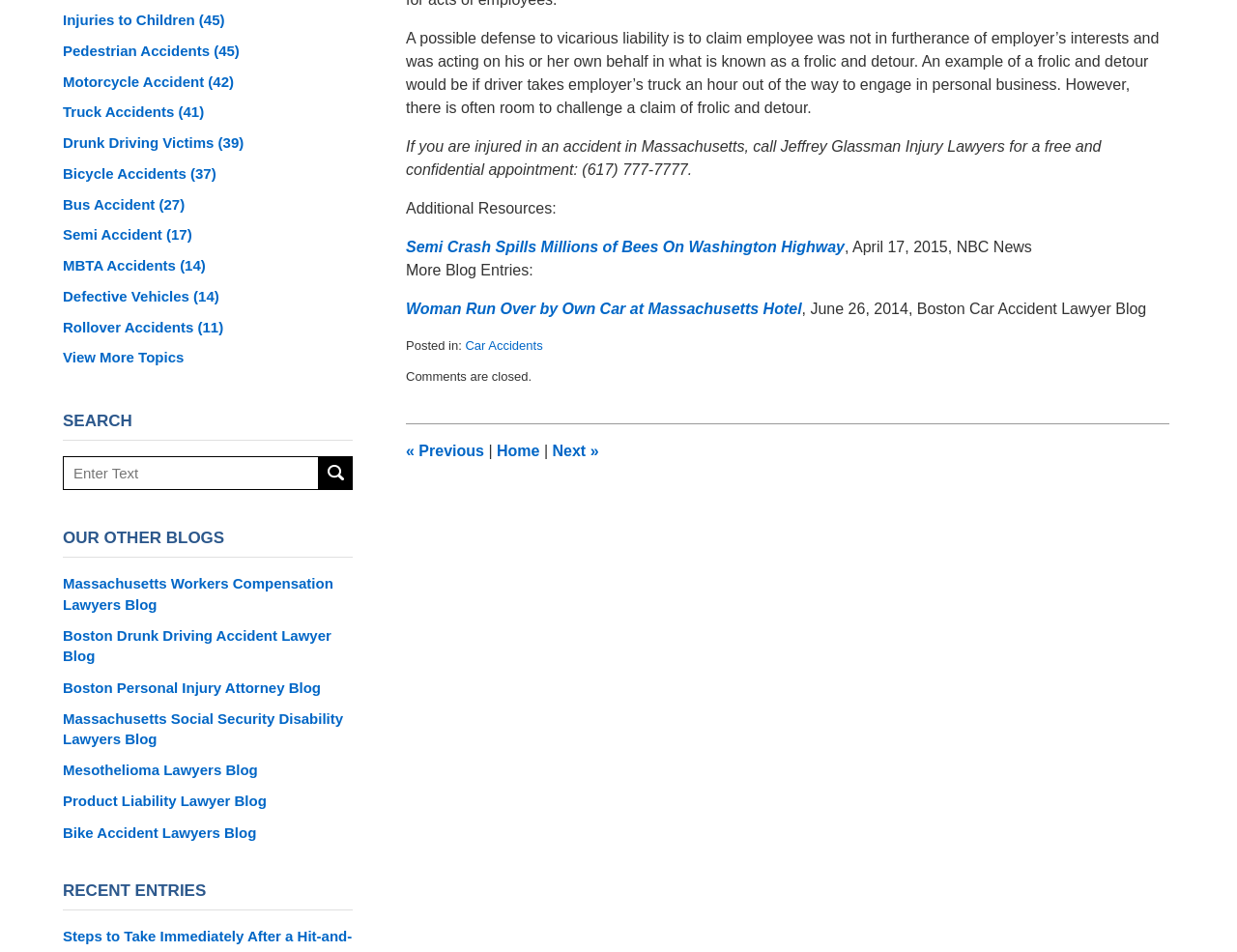What is the purpose of the search bar on the webpage?
Answer the question with just one word or phrase using the image.

To search the blog